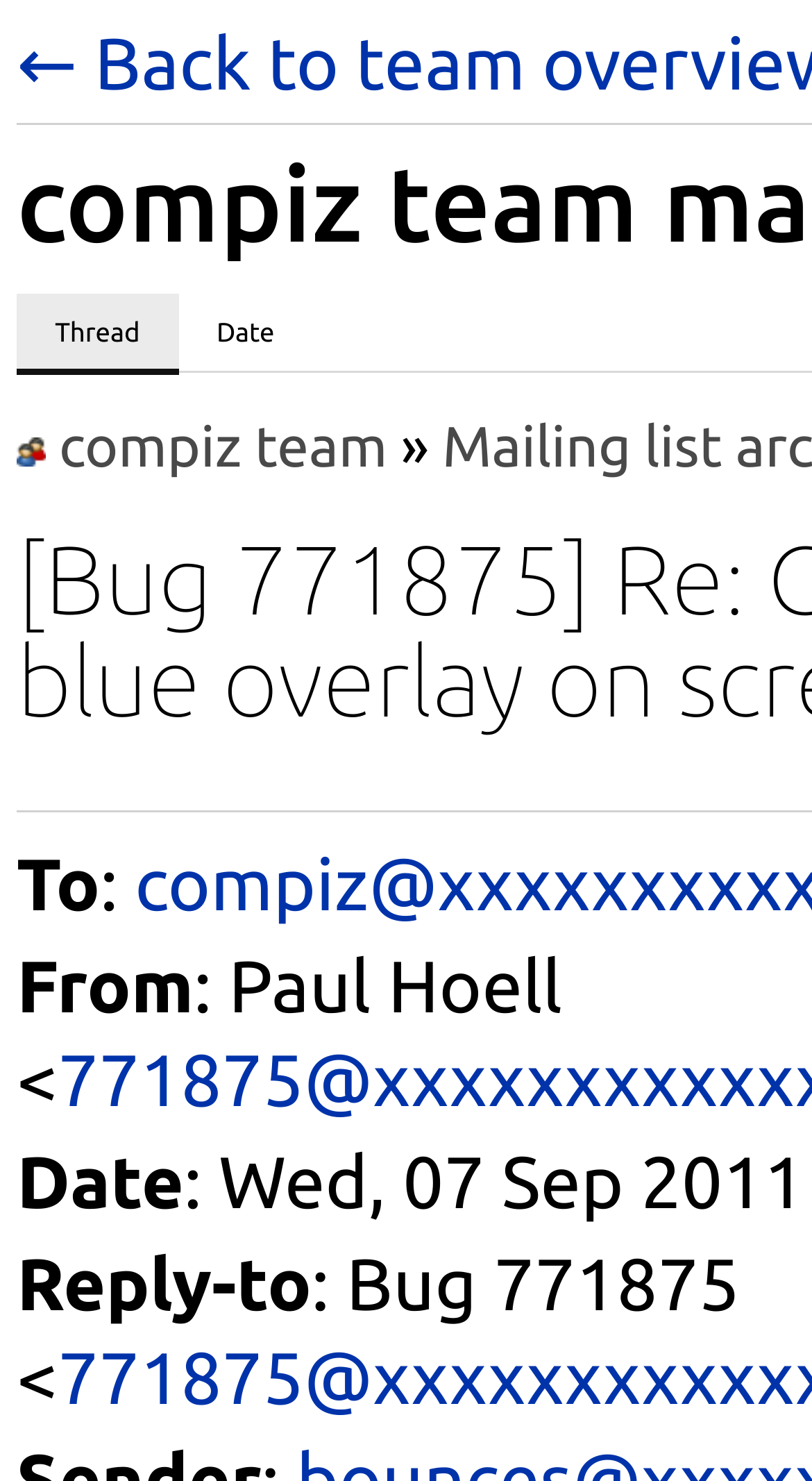What is the purpose of the 'Reply-to' field?
Please ensure your answer is as detailed and informative as possible.

I found the answer by looking at the static text element with the text 'Reply-to' and its adjacent static text element with the text 'Bug 771875 <', which indicates that the 'Reply-to' field is used to reply to Bug 771875.